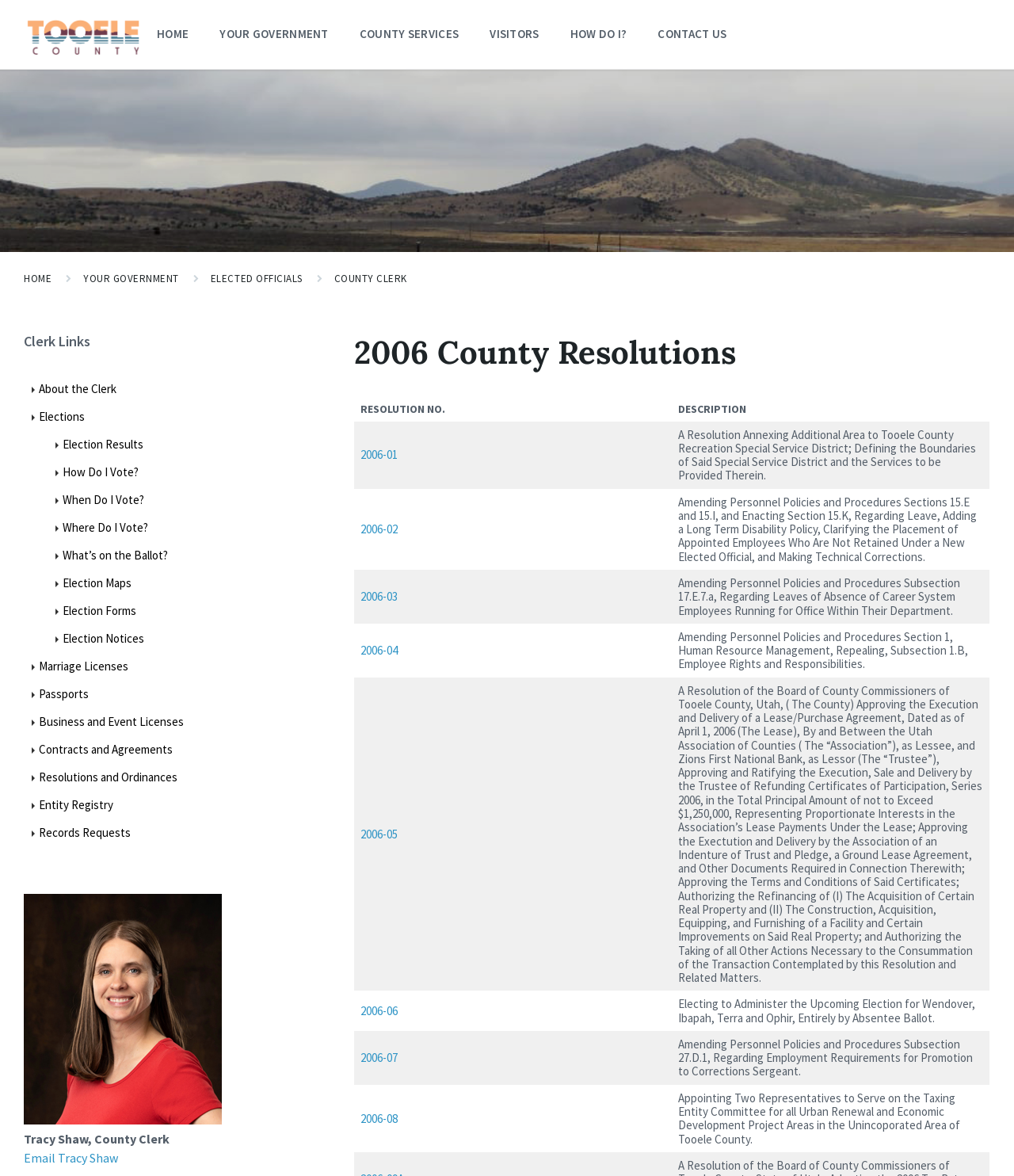Identify the bounding box coordinates of the region that should be clicked to execute the following instruction: "click on the link to view resolution 2006-01".

[0.356, 0.38, 0.392, 0.393]